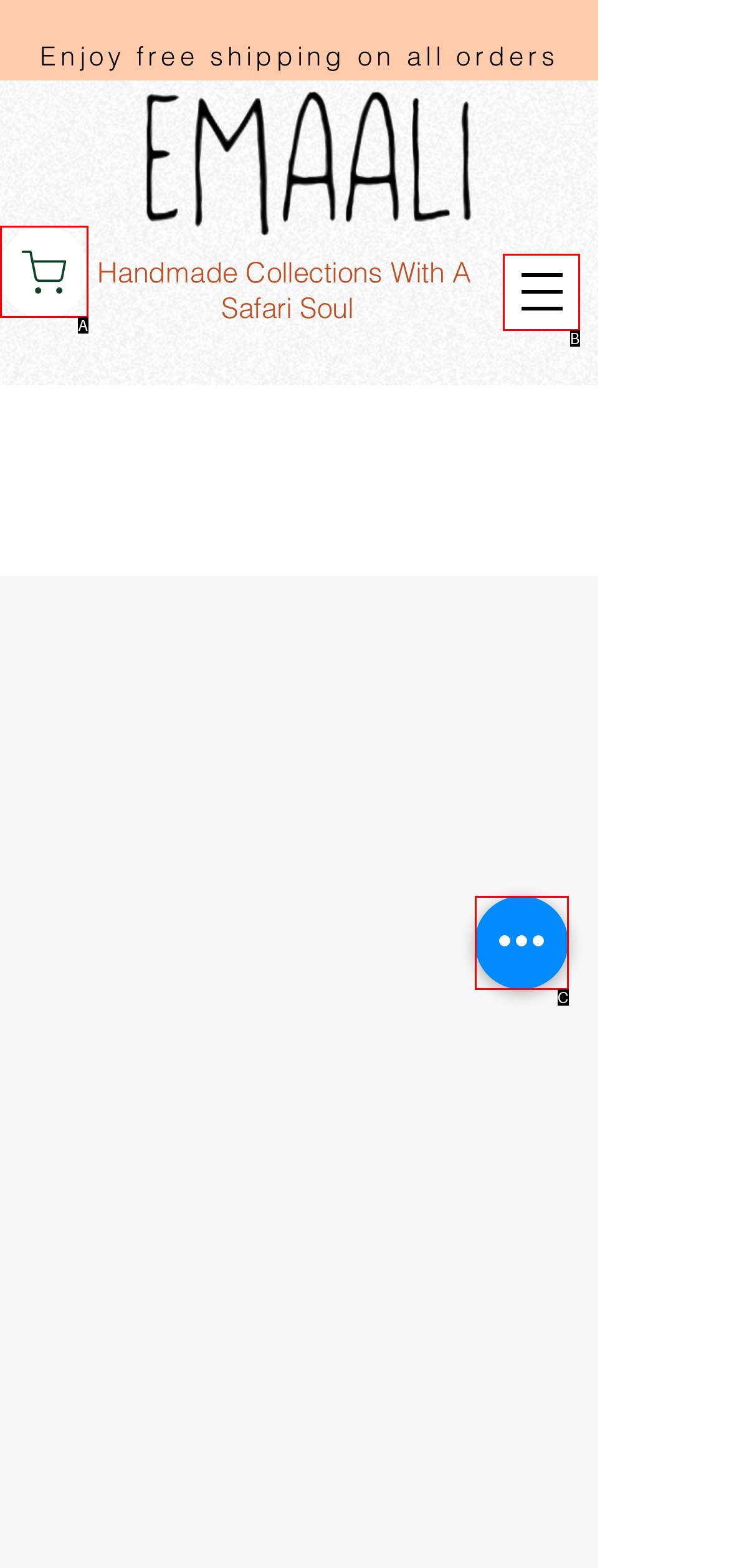Choose the option that matches the following description: fca green fintech challenge
Answer with the letter of the correct option.

None